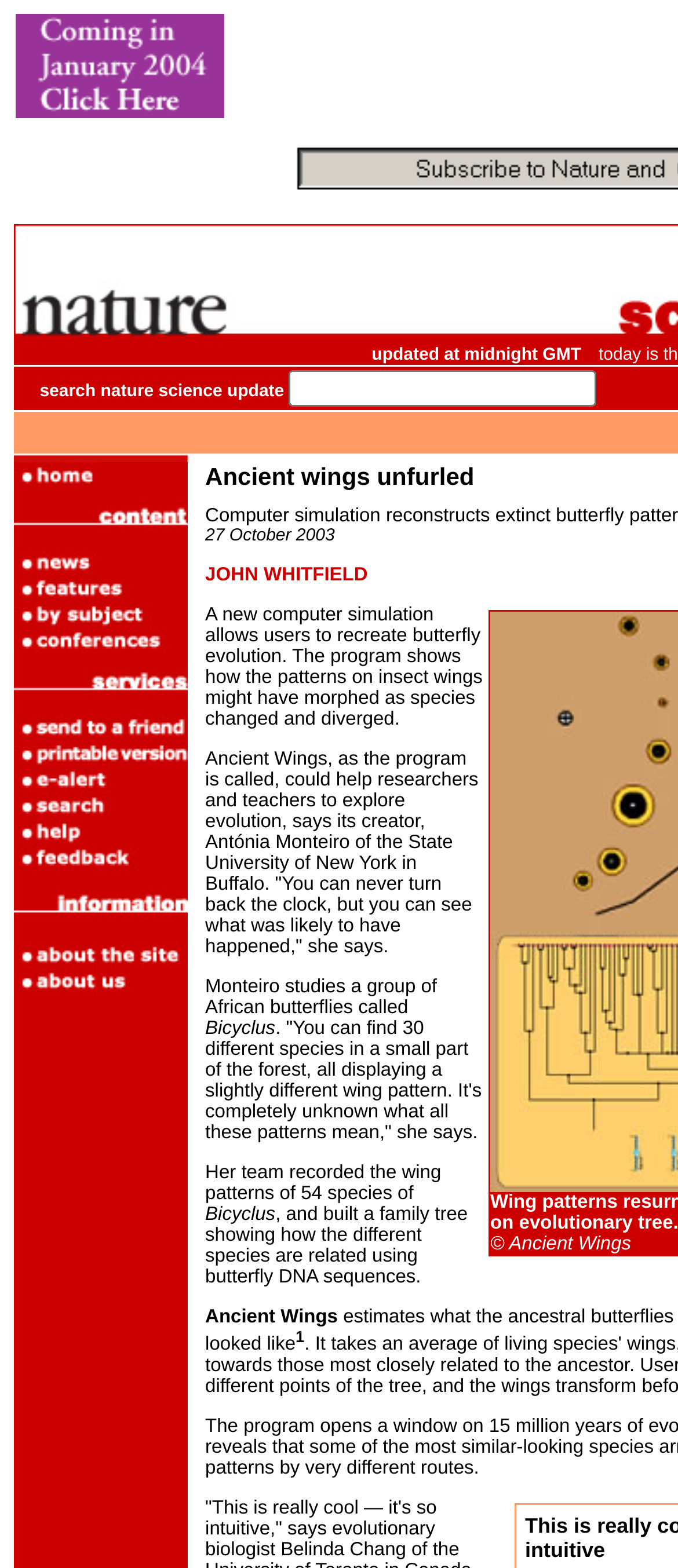Locate the bounding box coordinates of the area to click to fulfill this instruction: "go to news". The bounding box should be presented as four float numbers between 0 and 1, in the order [left, top, right, bottom].

[0.021, 0.35, 0.277, 0.367]